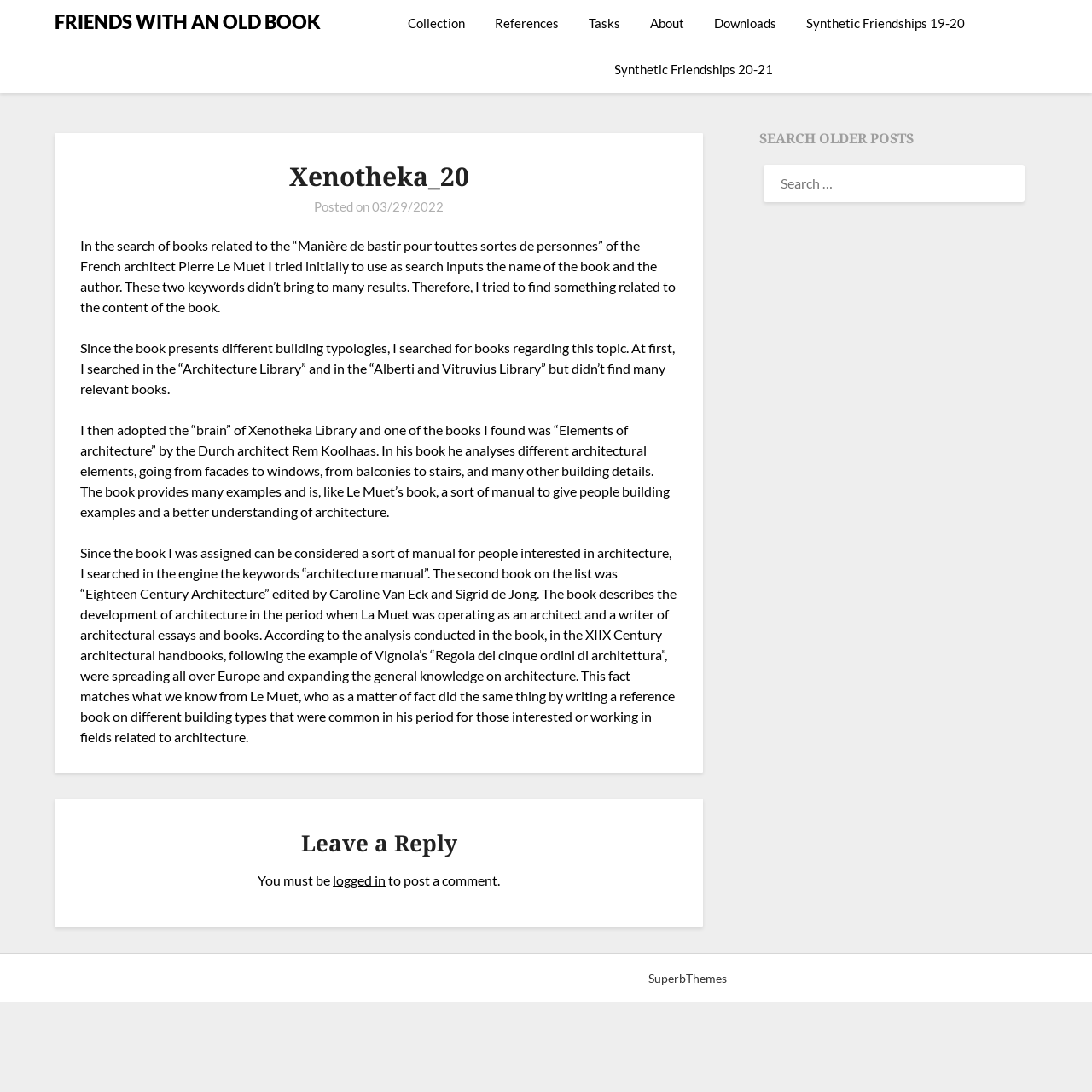Analyze the image and provide a detailed answer to the question: What is the copyright year of the website?

The copyright information at the bottom of the webpage states '©2024 FRIENDS WITH AN OLD BOOK', indicating that the copyright year is 2024.